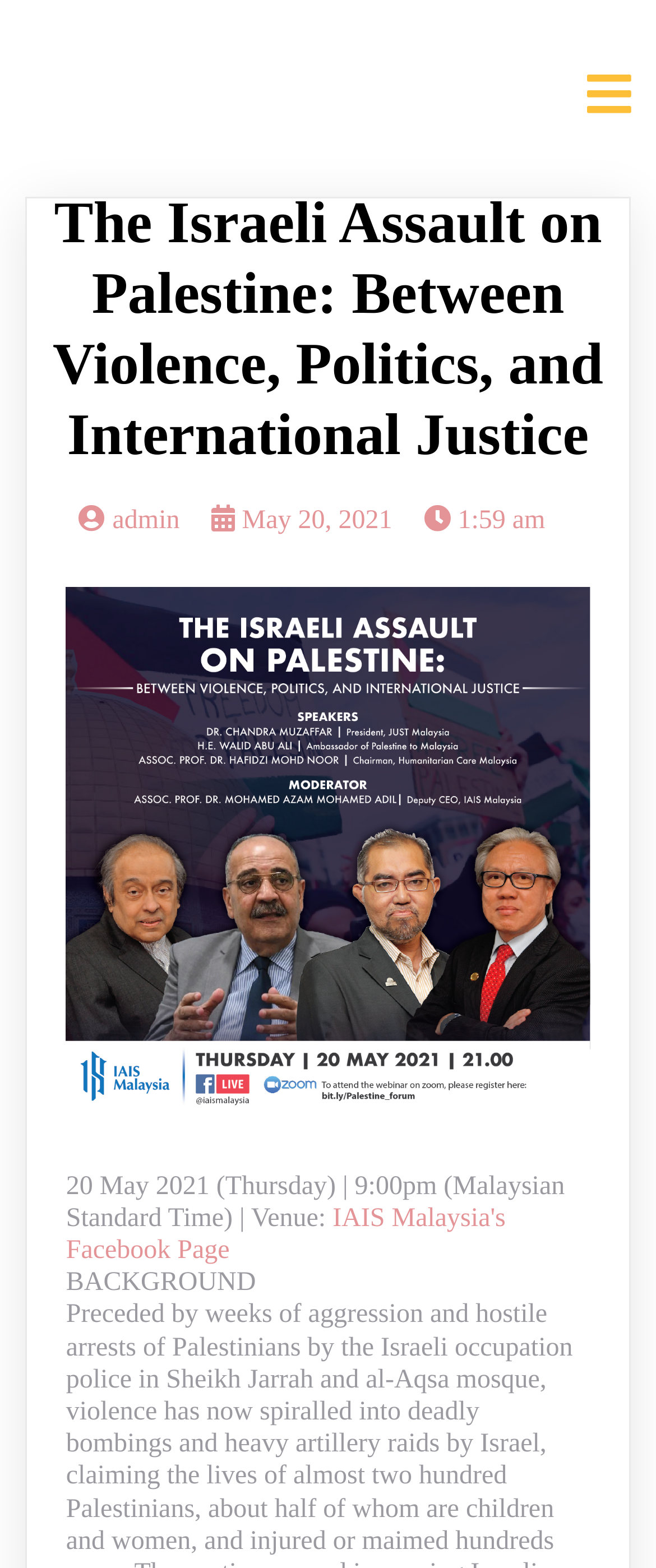What is the section title below the image?
Use the image to answer the question with a single word or phrase.

BACKGROUND